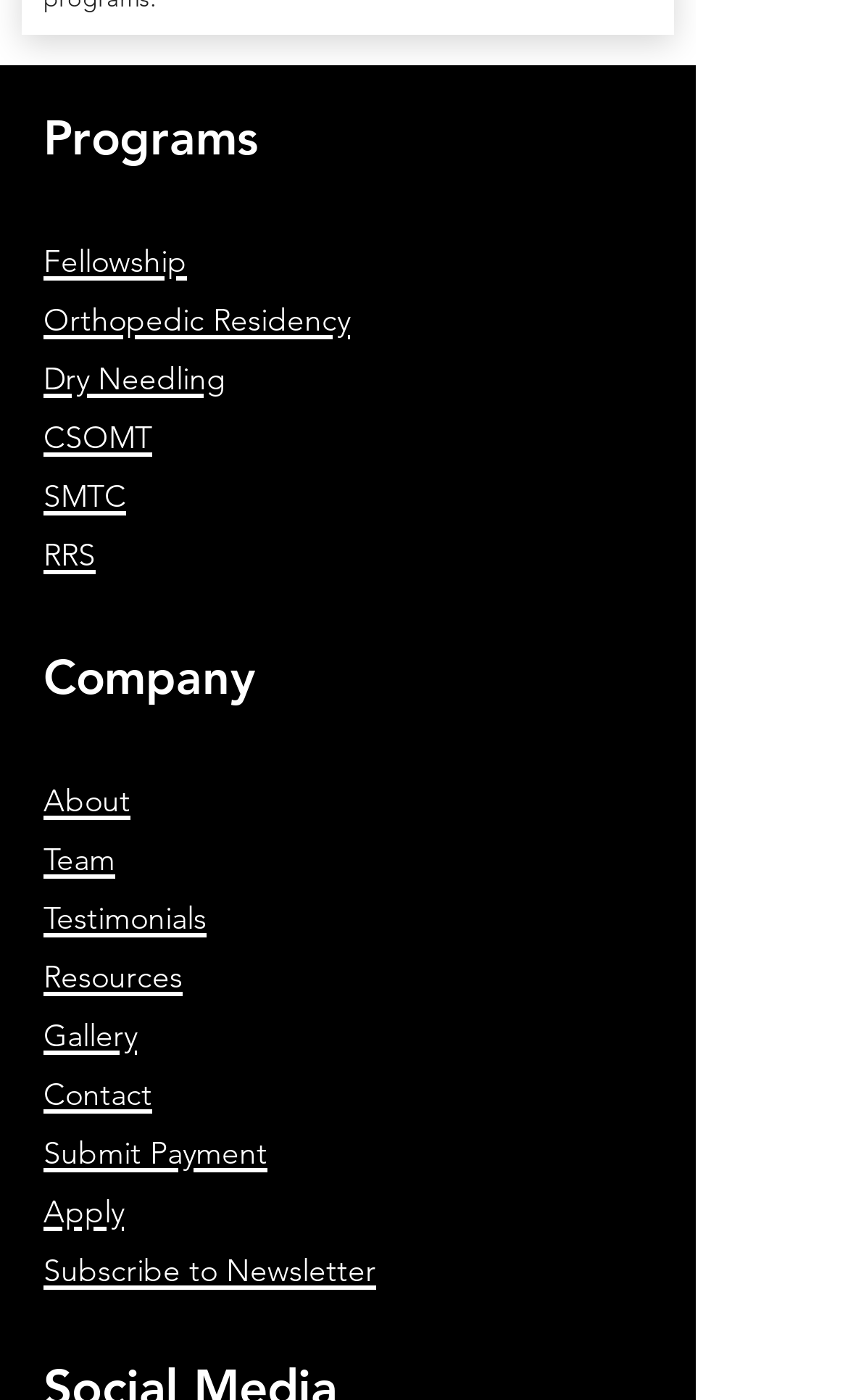Specify the bounding box coordinates for the region that must be clicked to perform the given instruction: "Learn about the company".

[0.051, 0.462, 0.3, 0.504]